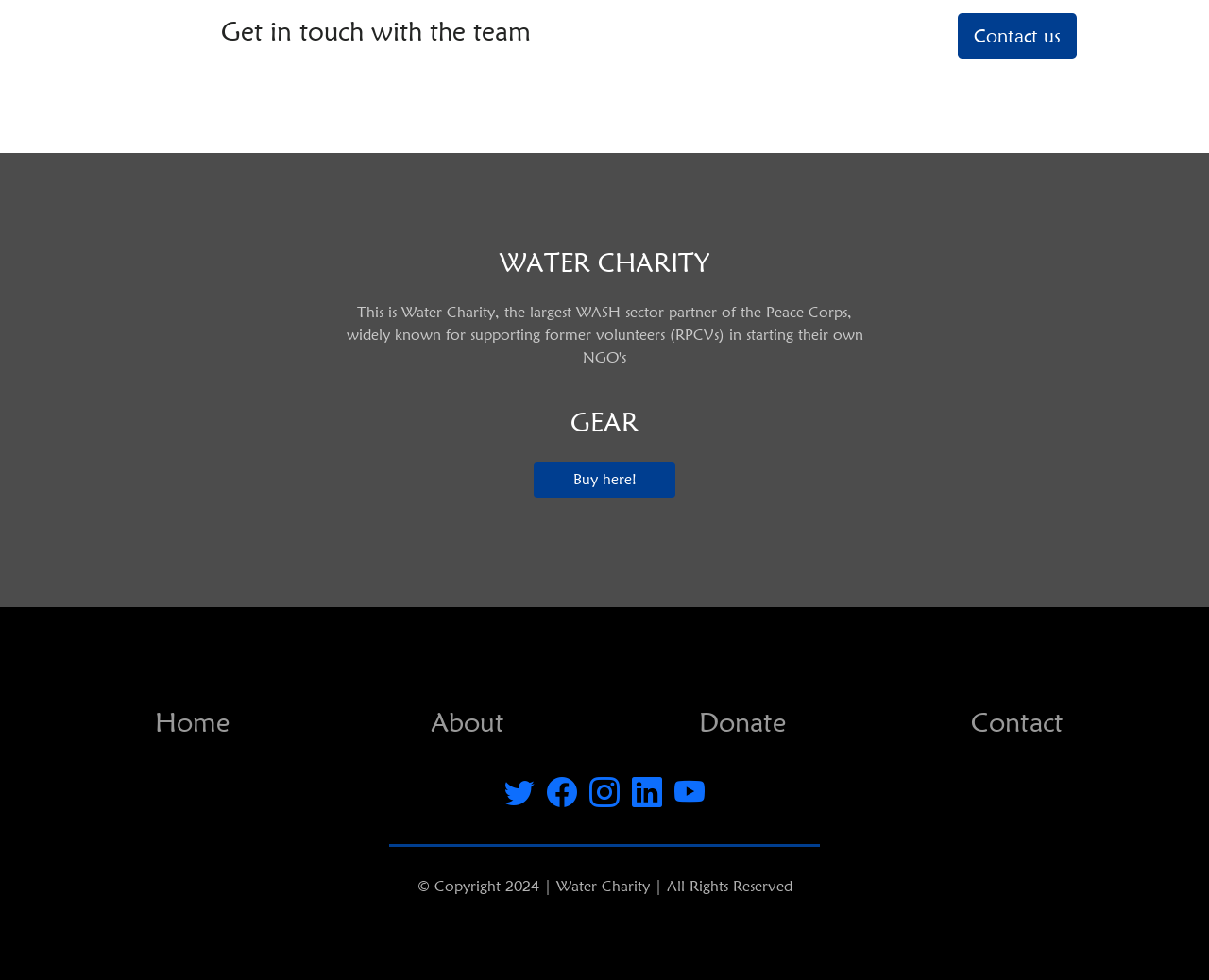What year is the copyright for?
Look at the screenshot and provide an in-depth answer.

The copyright information is provided in the StaticText element '© Copyright 2024 | Water Charity | All Rights Reserved' with bounding box coordinates [0.345, 0.895, 0.655, 0.913], indicating that the copyright is for the year 2024.